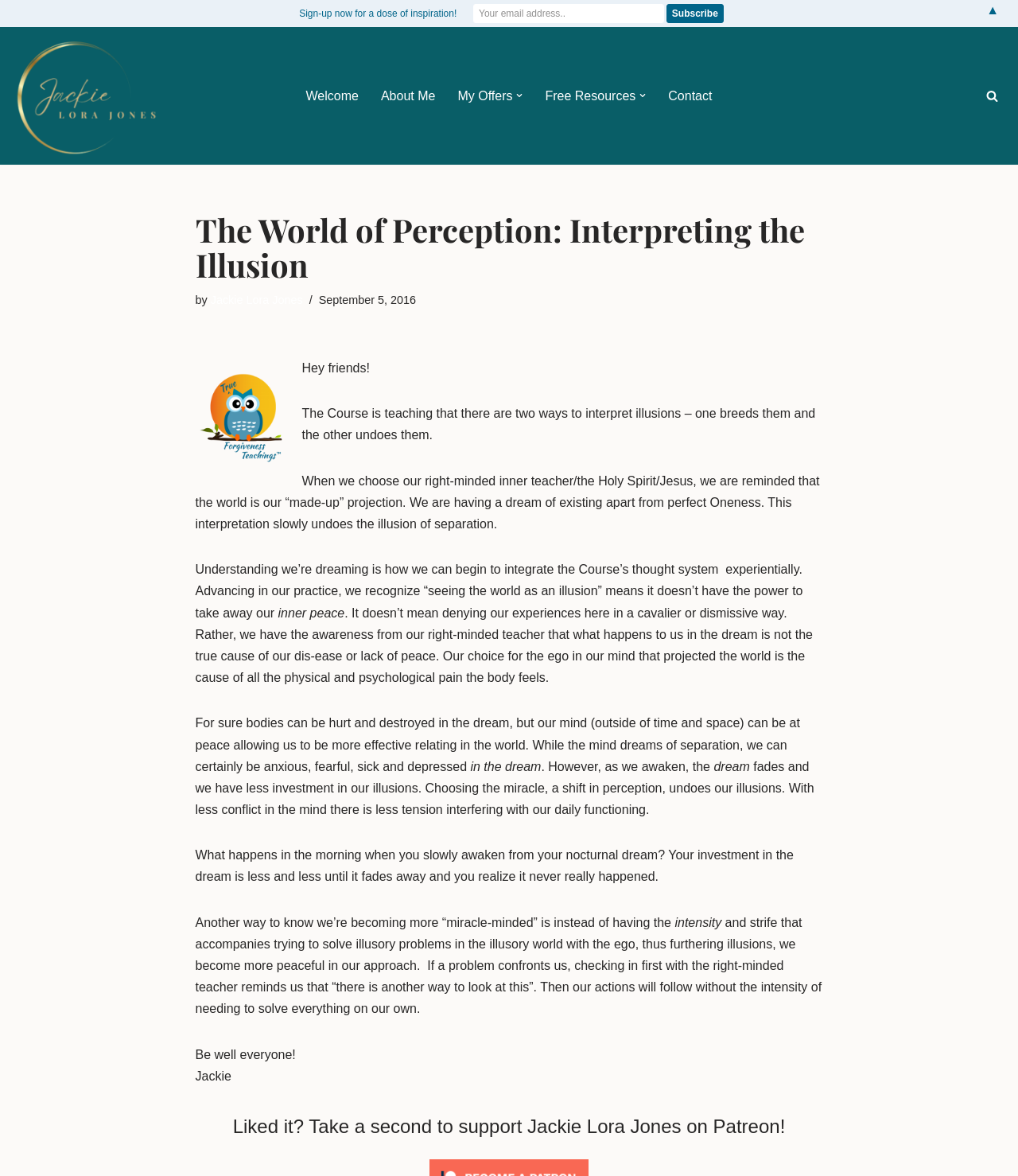What is the purpose of the button 'Open Submenu'?
Can you offer a detailed and complete answer to this question?

The button 'Open Submenu' is located next to the links 'My Offers' and 'Free Resources' in the navigation 'Primary Menu'. When pressed, it will likely open a submenu with more options related to these links.